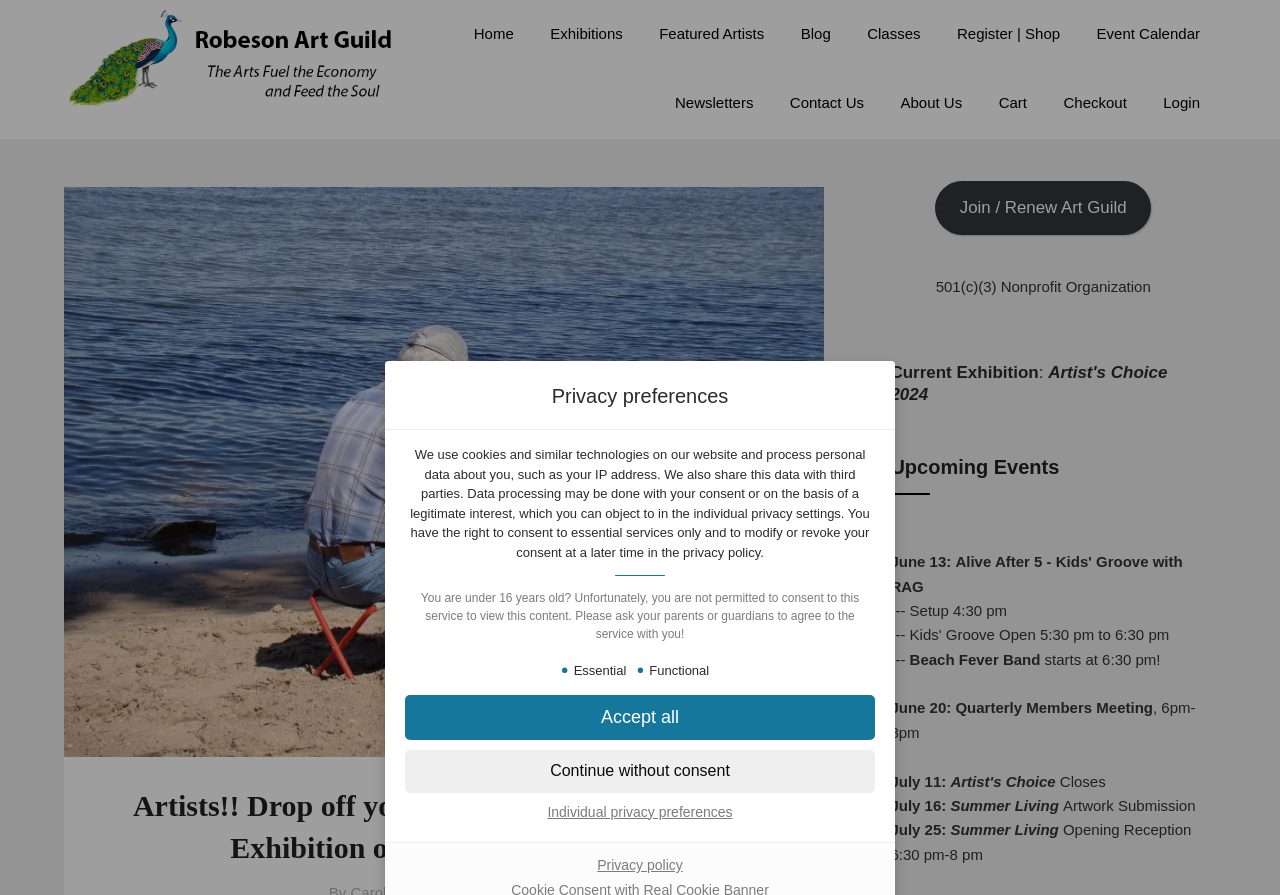Using the description: "alt="Robeson Art Guild"", determine the UI element's bounding box coordinates. Ensure the coordinates are in the format of four float numbers between 0 and 1, i.e., [left, top, right, bottom].

[0.05, 0.011, 0.32, 0.127]